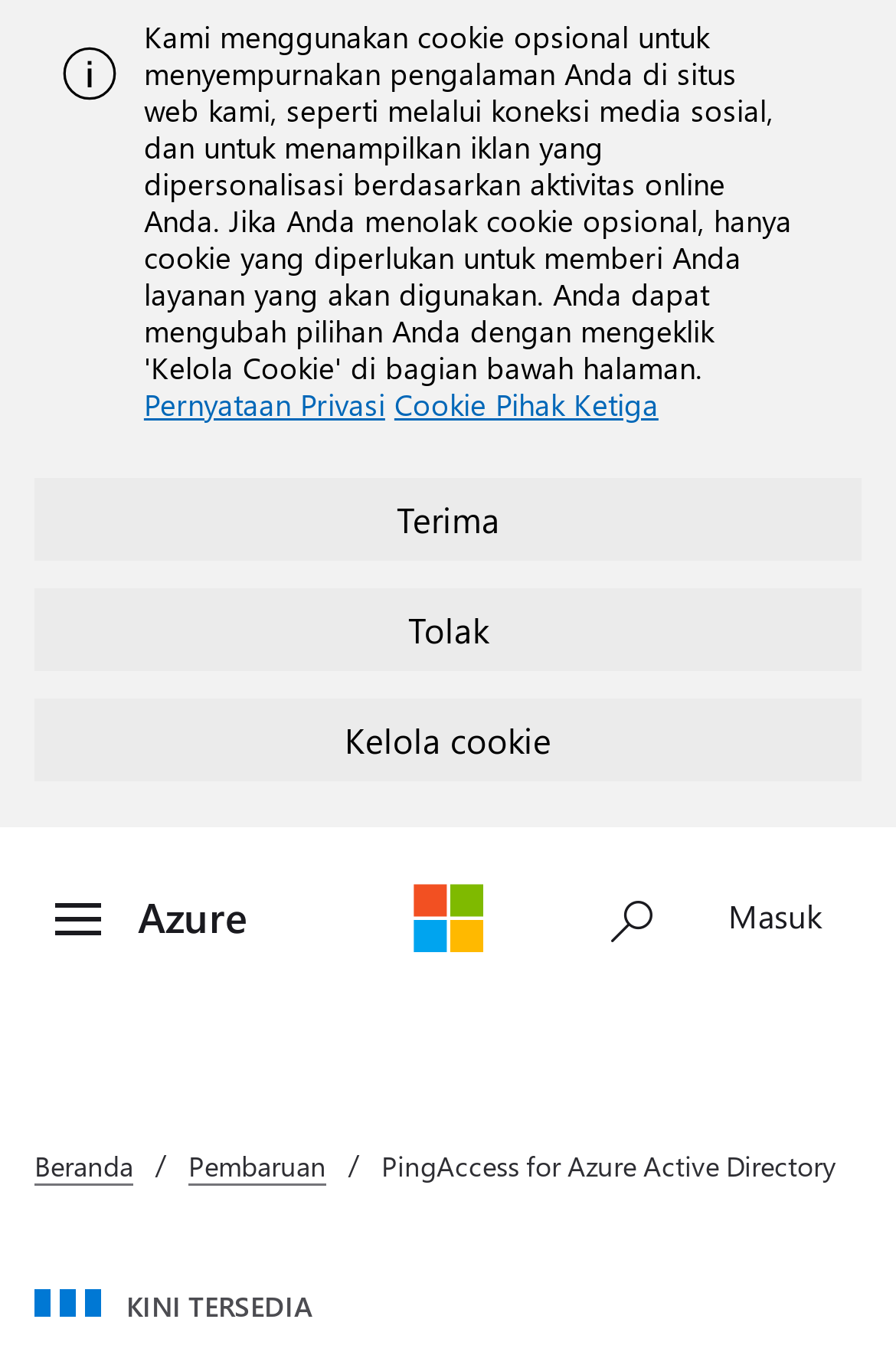Highlight the bounding box coordinates of the element that should be clicked to carry out the following instruction: "Jump to main content". The coordinates must be given as four float numbers ranging from 0 to 1, i.e., [left, top, right, bottom].

[0.0, 0.606, 0.051, 0.64]